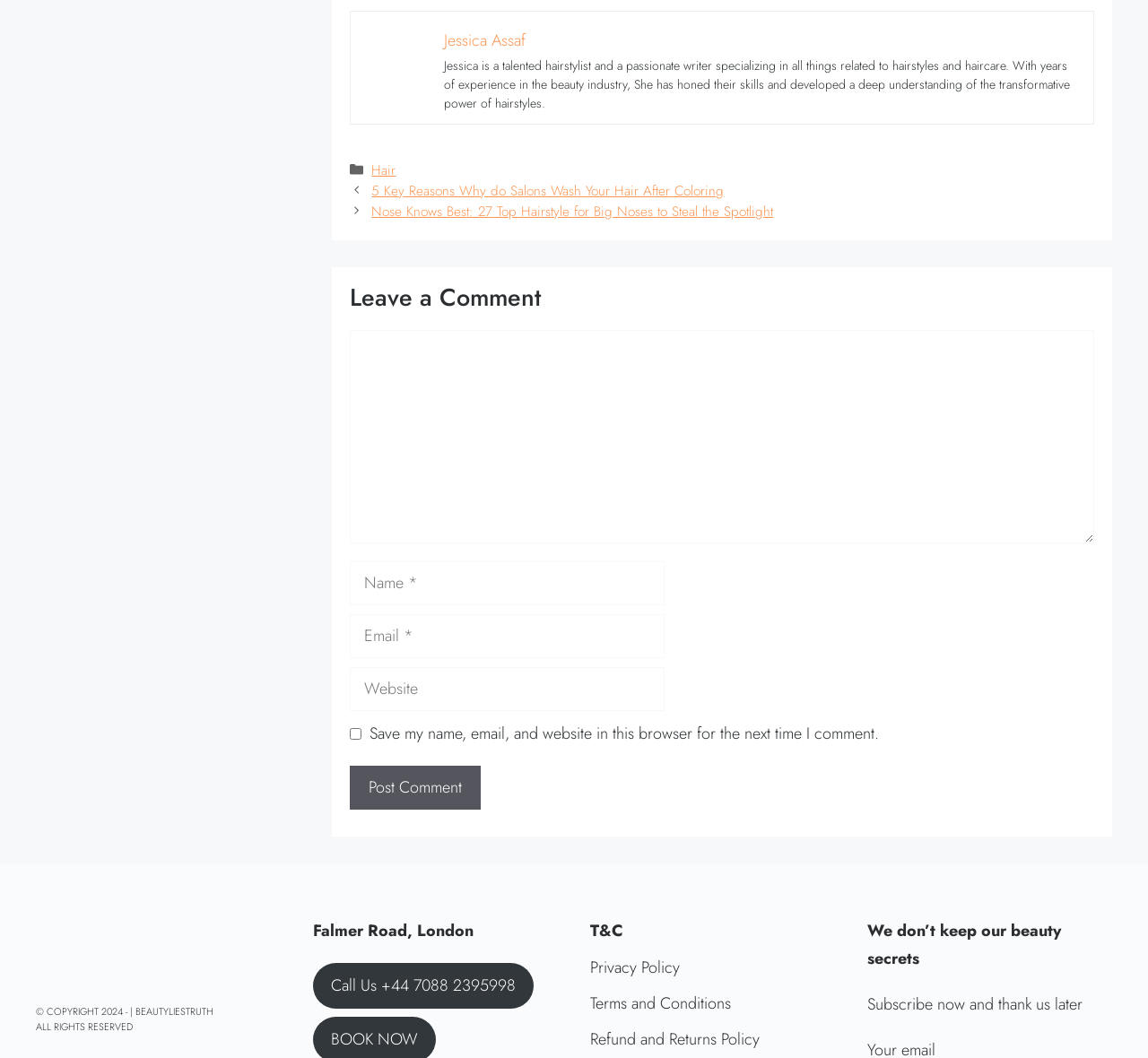Based on the description "Designed by Jasper Design", find the bounding box of the specified UI element.

None